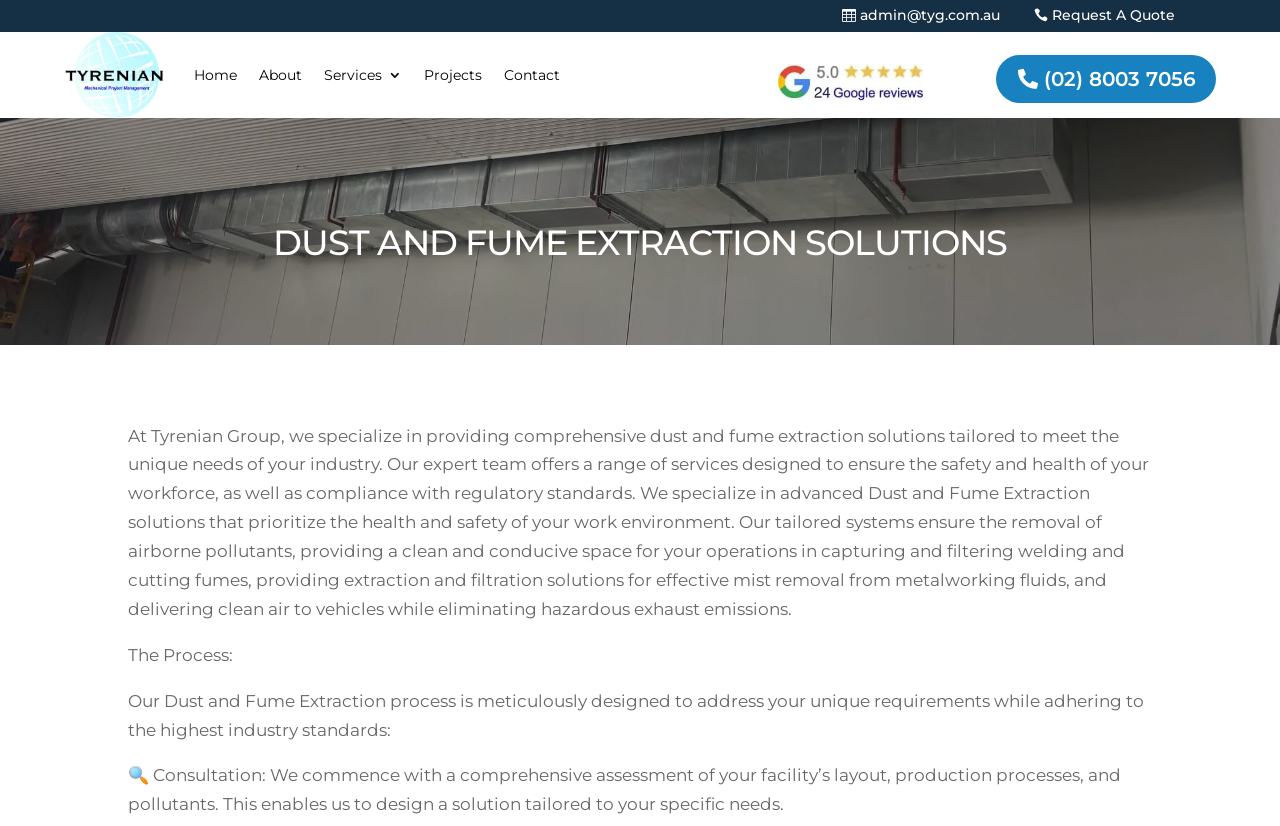Locate the bounding box coordinates of the area where you should click to accomplish the instruction: "Request a quote".

[0.8, 0.0, 0.926, 0.039]